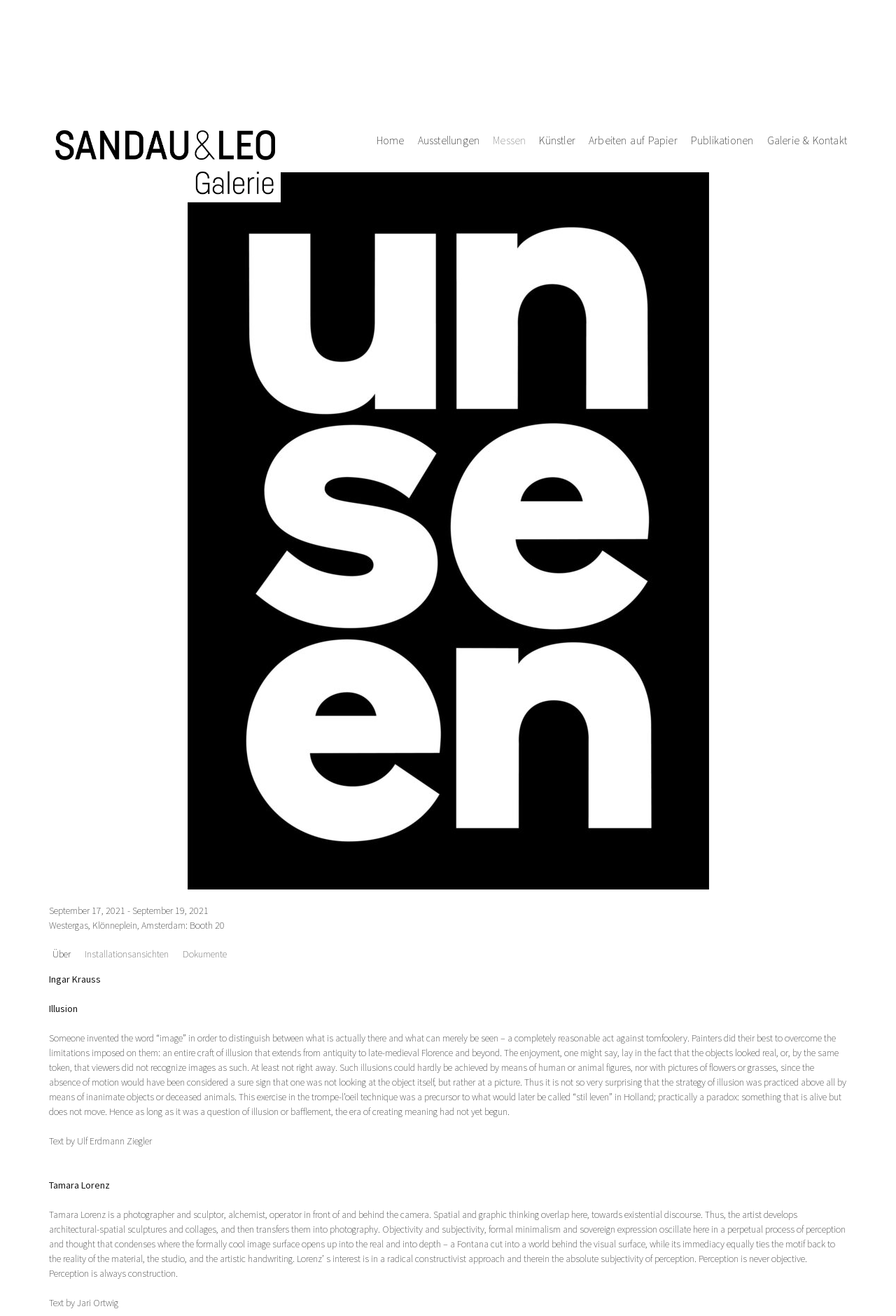Locate the coordinates of the bounding box for the clickable region that fulfills this instruction: "Click on the 'Publikationen' link".

[0.771, 0.03, 0.841, 0.046]